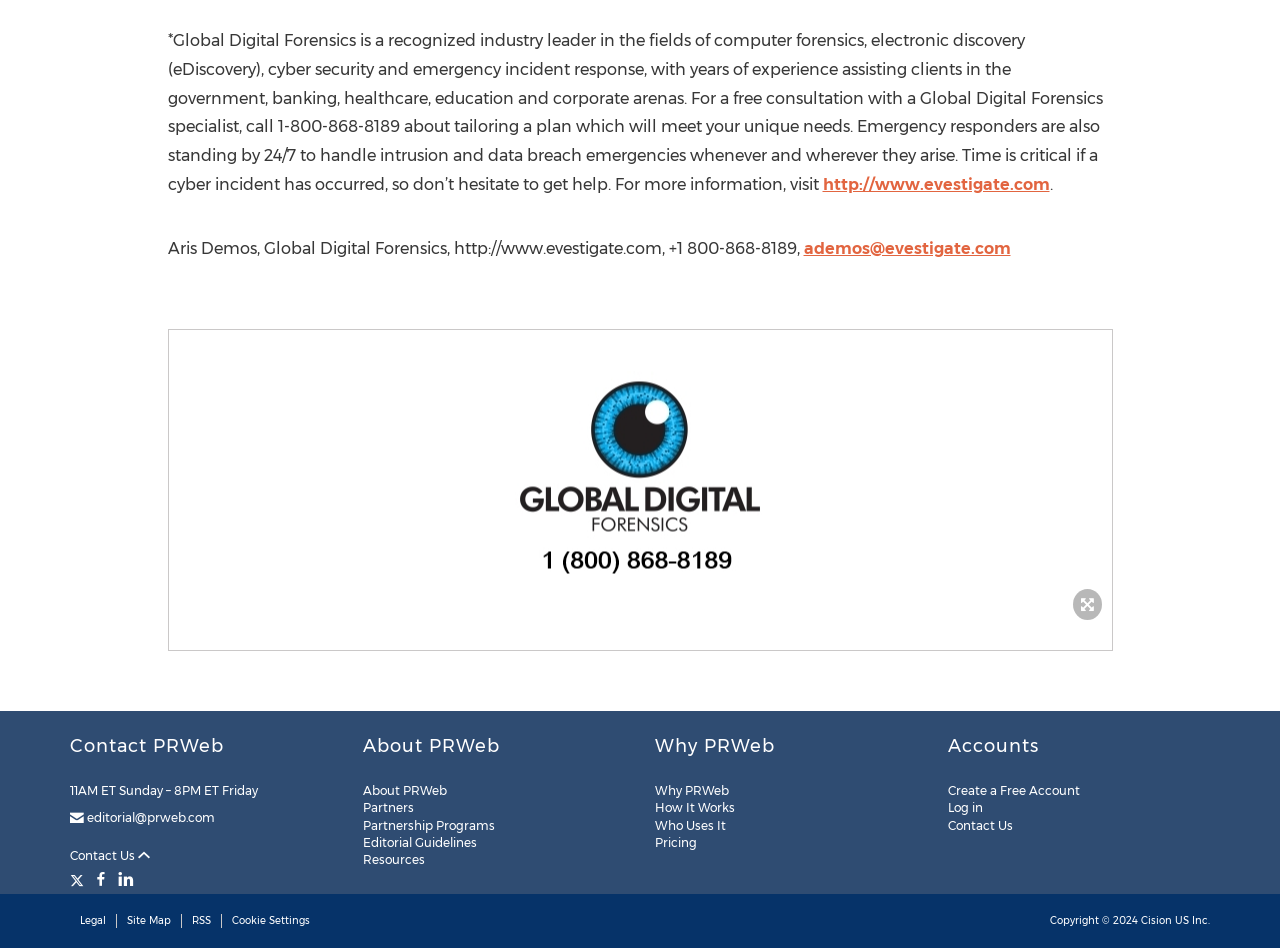Please determine the bounding box coordinates, formatted as (top-left x, top-left y, bottom-right x, bottom-right y), with all values as floating point numbers between 0 and 1. Identify the bounding box of the region described as: Twitter

None